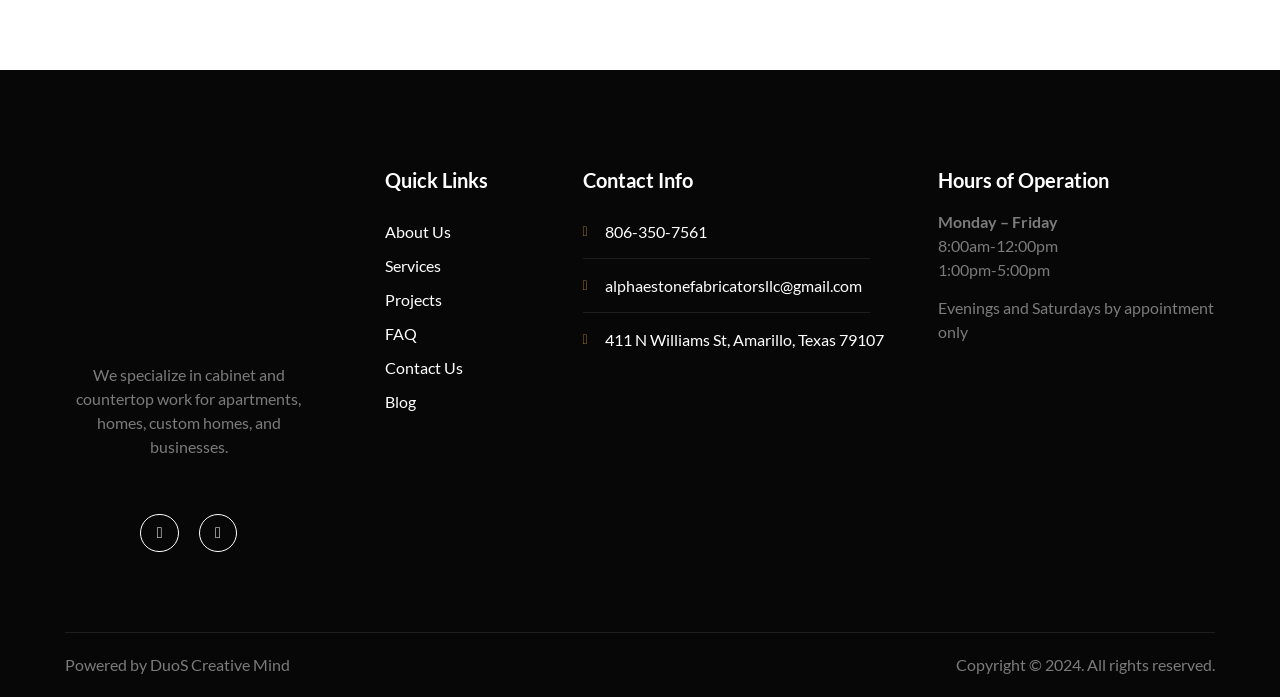Observe the image and answer the following question in detail: What social media platforms does the company have a presence on?

The company's social media presence can be inferred from the link elements with the text 'Facebook-f ' and 'Instagram ', which are located near the top of the page.